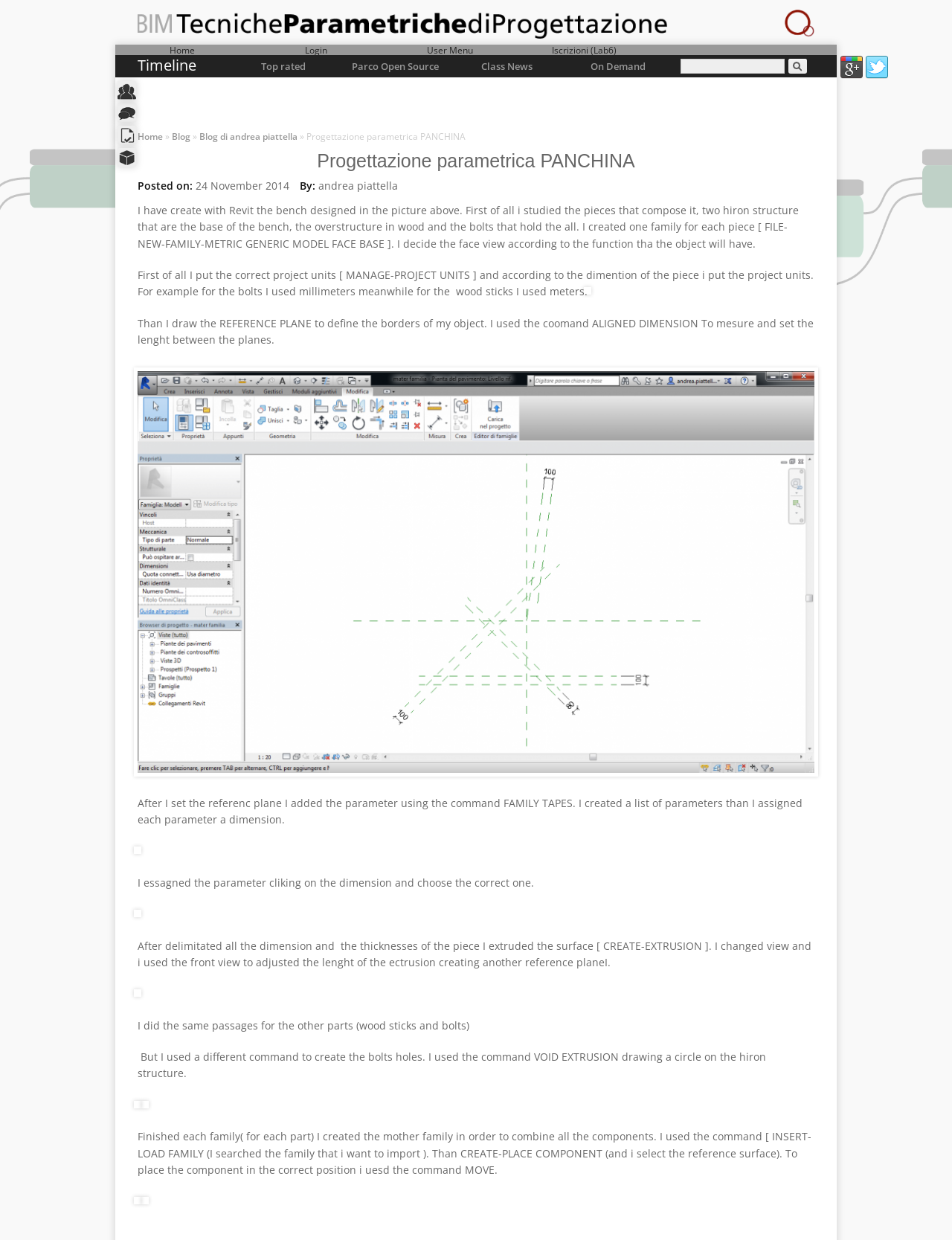Create a detailed summary of the webpage's content and design.

This webpage is about a blog post titled "Progettazione parametrica PANCHINA" (Parametric Design of a Bench). At the top, there are social media links, including Twitter and Google+, positioned on the right side. Below them, there is a navigation menu with links to "Home", "Login", "User Menu", and "Iscrizioni (Lab6)".

The main content of the page is divided into two sections. On the left side, there is a timeline section with links to various posts, including "Top rated", "Parco Open Source", "Class News", and "On Demand". Below this section, there is a search form with a text box and a "Cerca" (Search) button.

On the right side, there is a section with a heading "Utenti on-line" (Online Users), which indicates that there are currently 0 users online. Below this section, there is a breadcrumb navigation menu showing the current location, "Home > Blog > Blog di andrea piattella > Progettazione parametrica PANCHINA".

The main content of the blog post is a detailed description of how the author, Andrea Piattella, designed a bench using Revit software. The text is divided into several paragraphs, each describing a step in the design process, including creating families for each piece of the bench, setting project units, drawing reference planes, adding parameters, and extruding surfaces. The text is accompanied by no images, but it provides a detailed and technical description of the design process.

At the bottom of the page, there are more links to other posts, including "interessante imposta...", "Forse non avrei scel...", and "Vista interessante!". These links are repeated several times, suggesting that they may be related to comments or replies to the original post.